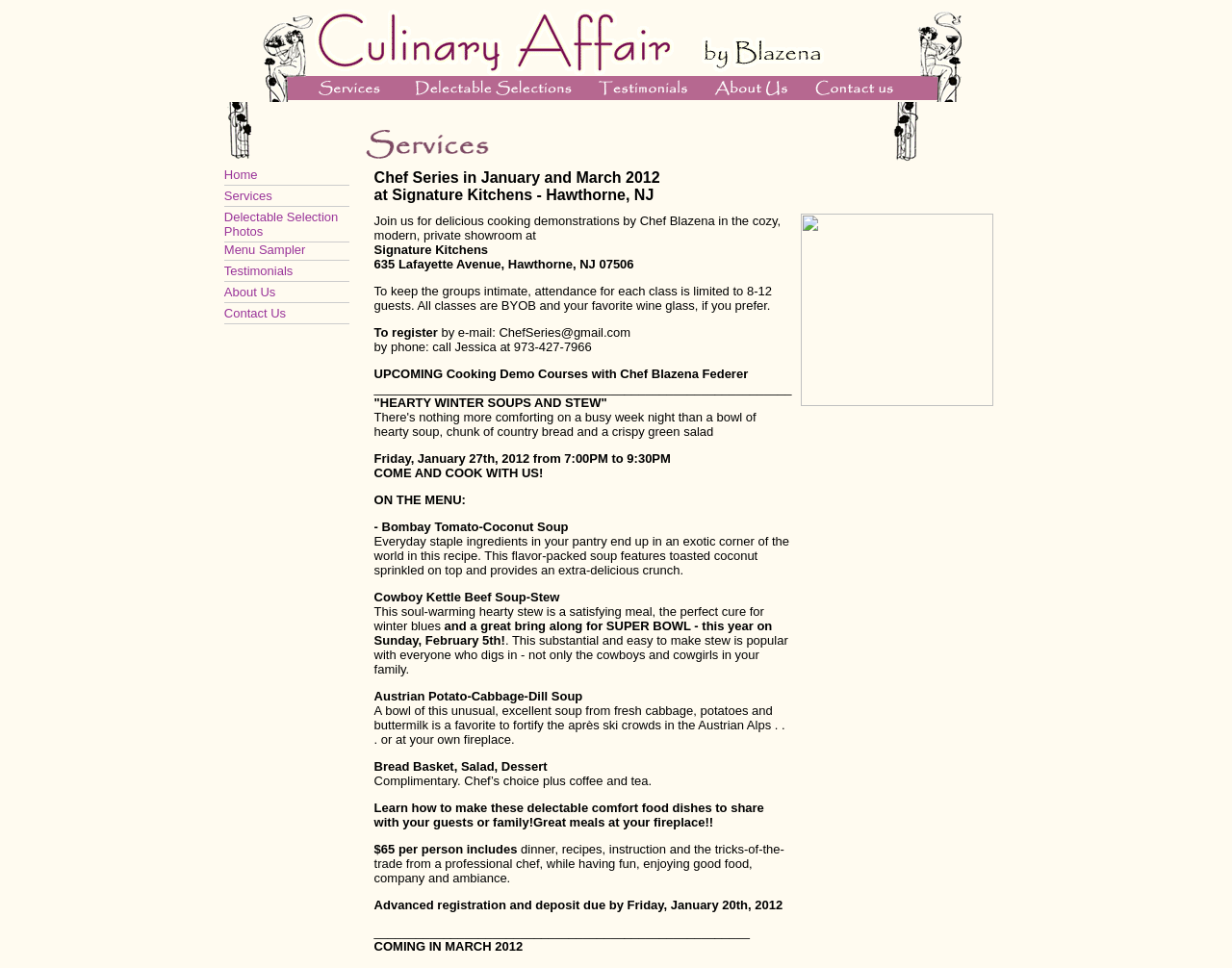What is the text of the link in the last grid cell?
Based on the screenshot, give a detailed explanation to answer the question.

I analyzed the grid cells and found that the last cell contains a link with the text 'Delectable Selection Photos'.